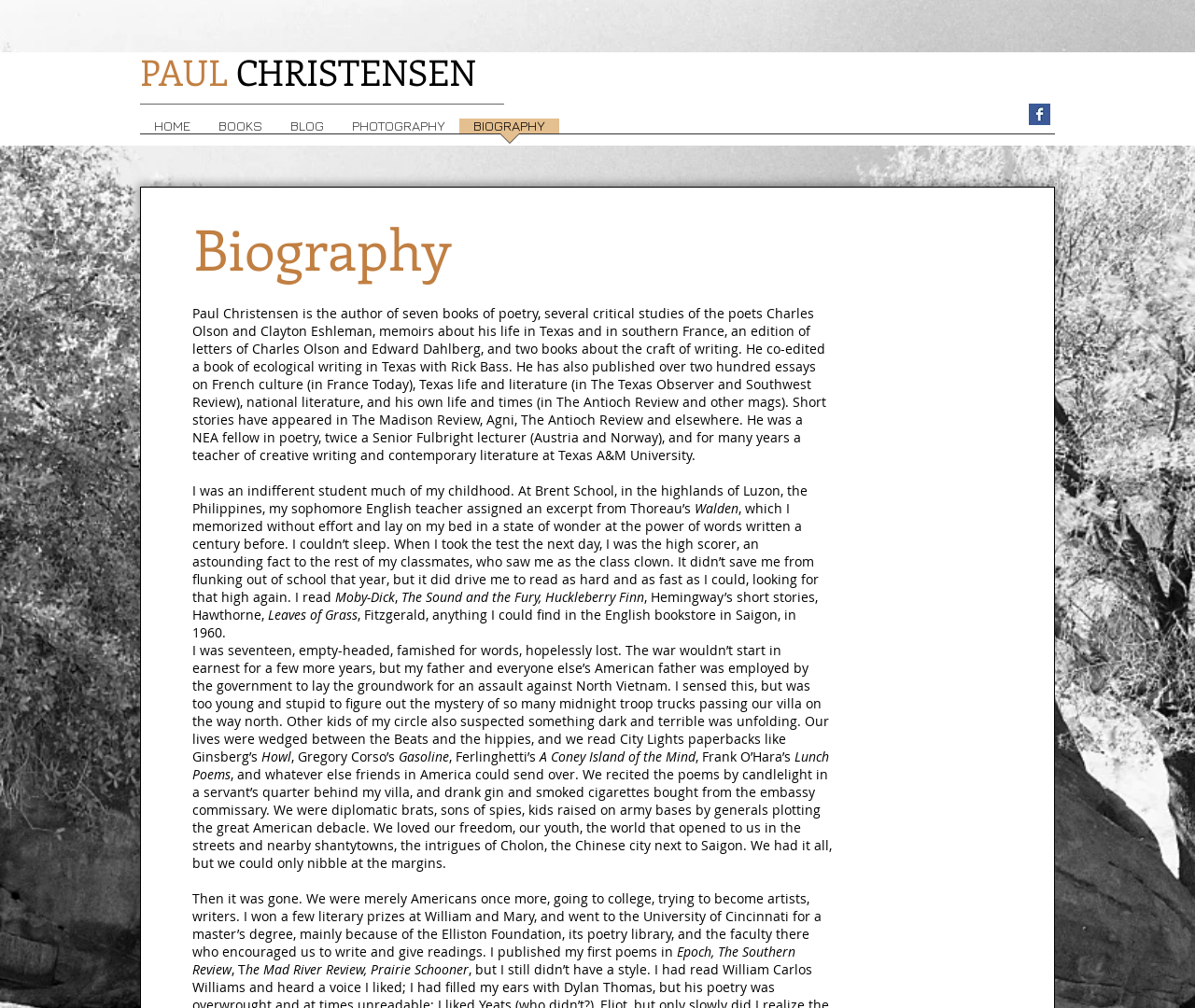Refer to the image and provide an in-depth answer to the question:
What is the name of the literary magazine where Paul Christensen published his first poems?

In the biography section, it is mentioned that Paul Christensen published his first poems in Epoch, The Southern Review, and other literary magazines, which answers the question.